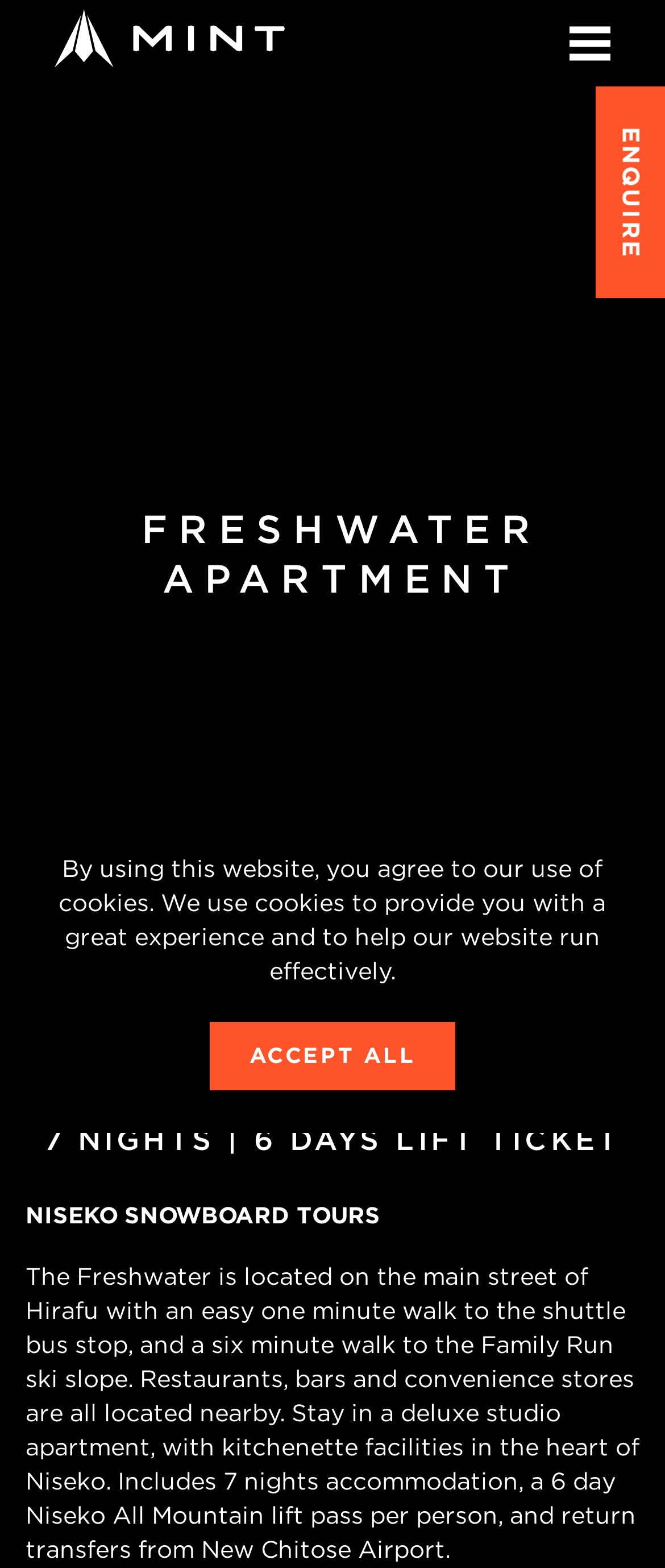Answer the question in a single word or phrase:
How many days of lift ticket are included in the package?

6 days